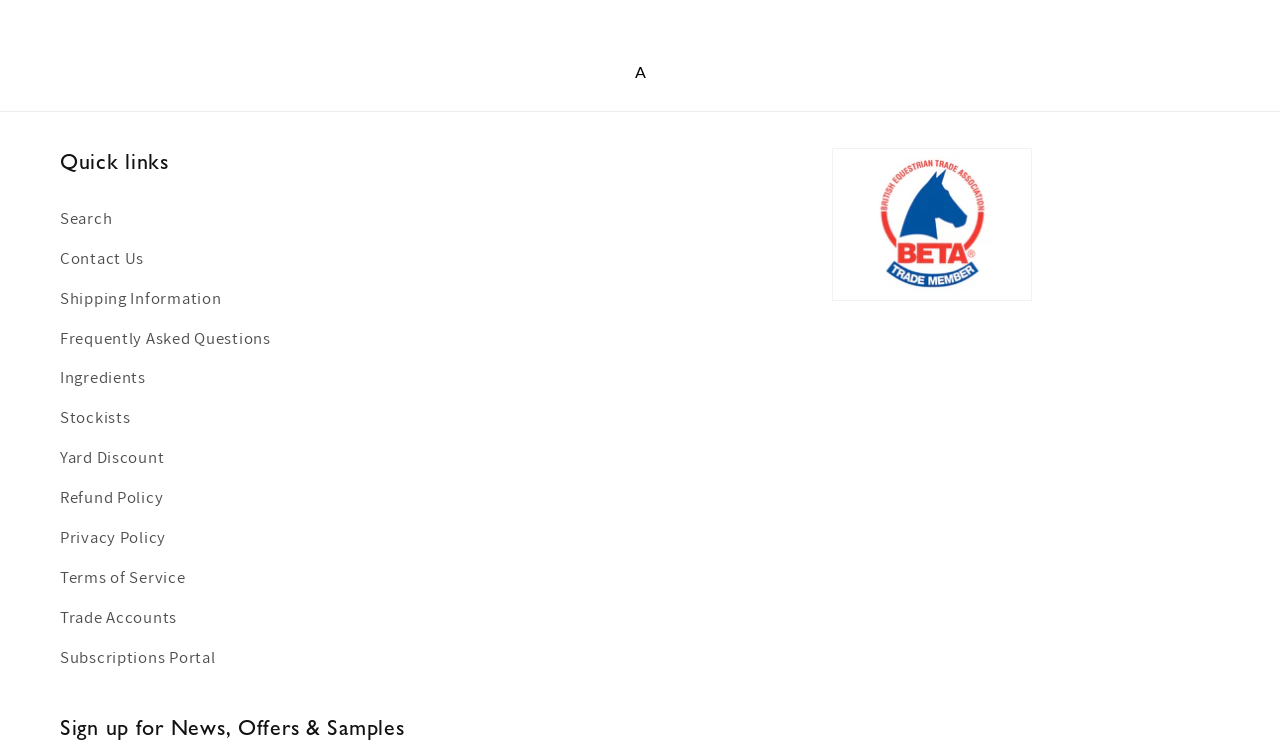What is the third quick link?
Use the image to give a comprehensive and detailed response to the question.

The third quick link is 'Shipping Information' because it is the third link under the 'Quick links' heading, located after 'Search' and 'Contact Us'.